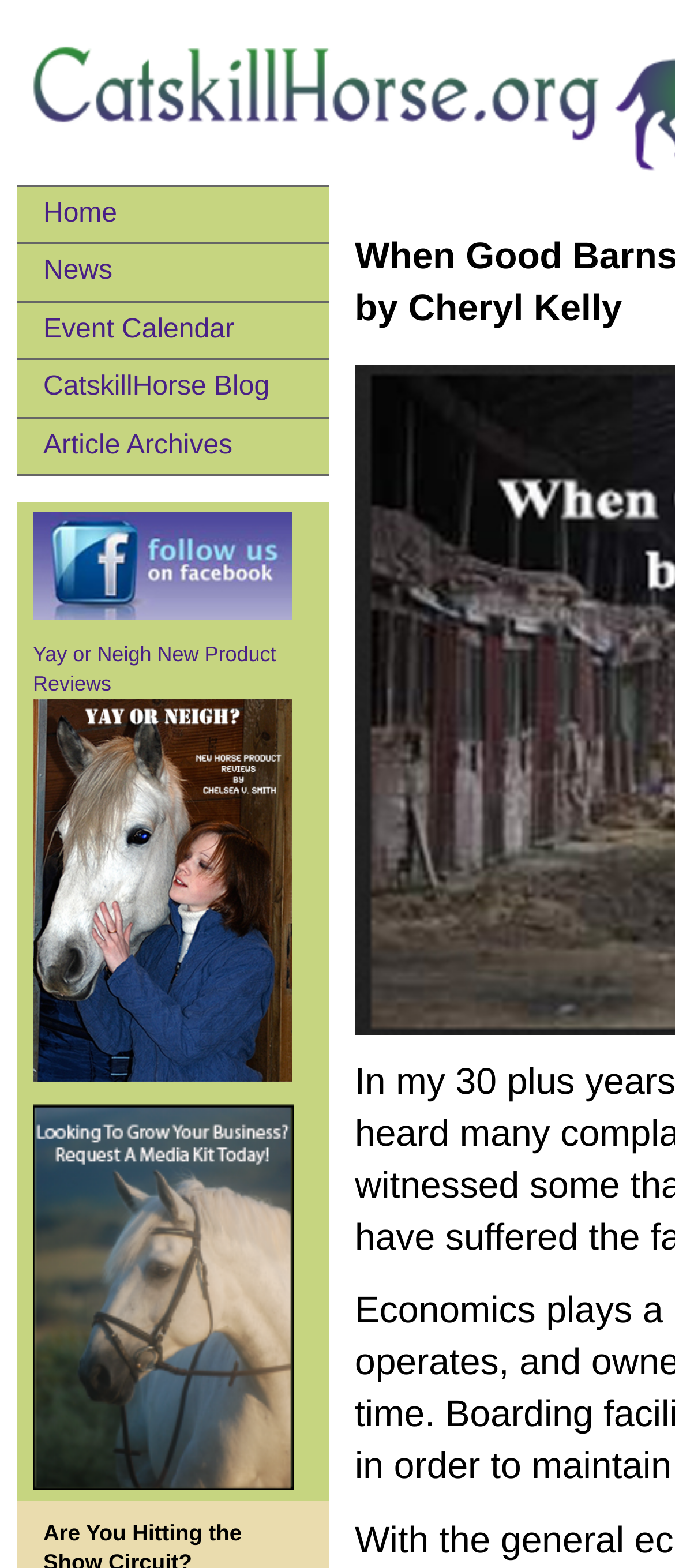How many images are associated with links? Analyze the screenshot and reply with just one word or a short phrase.

2